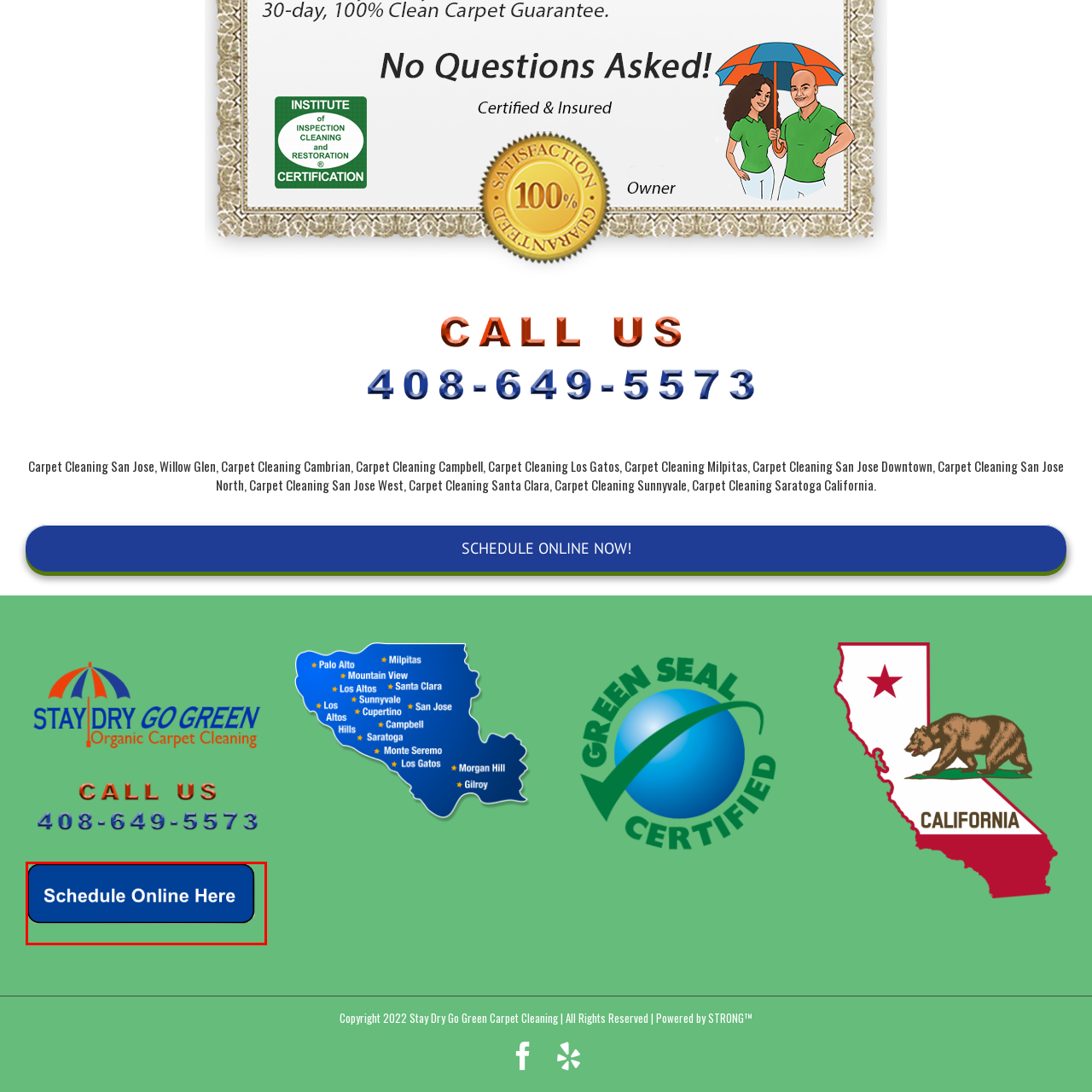What is the purpose of the button's design?
Analyze the highlighted section in the red bounding box of the image and respond to the question with a detailed explanation.

The caption explains that the design of the button 'highlights its importance, drawing attention with its bold color contrast and clear messaging', which suggests that the purpose of the button's design is to draw attention to itself.